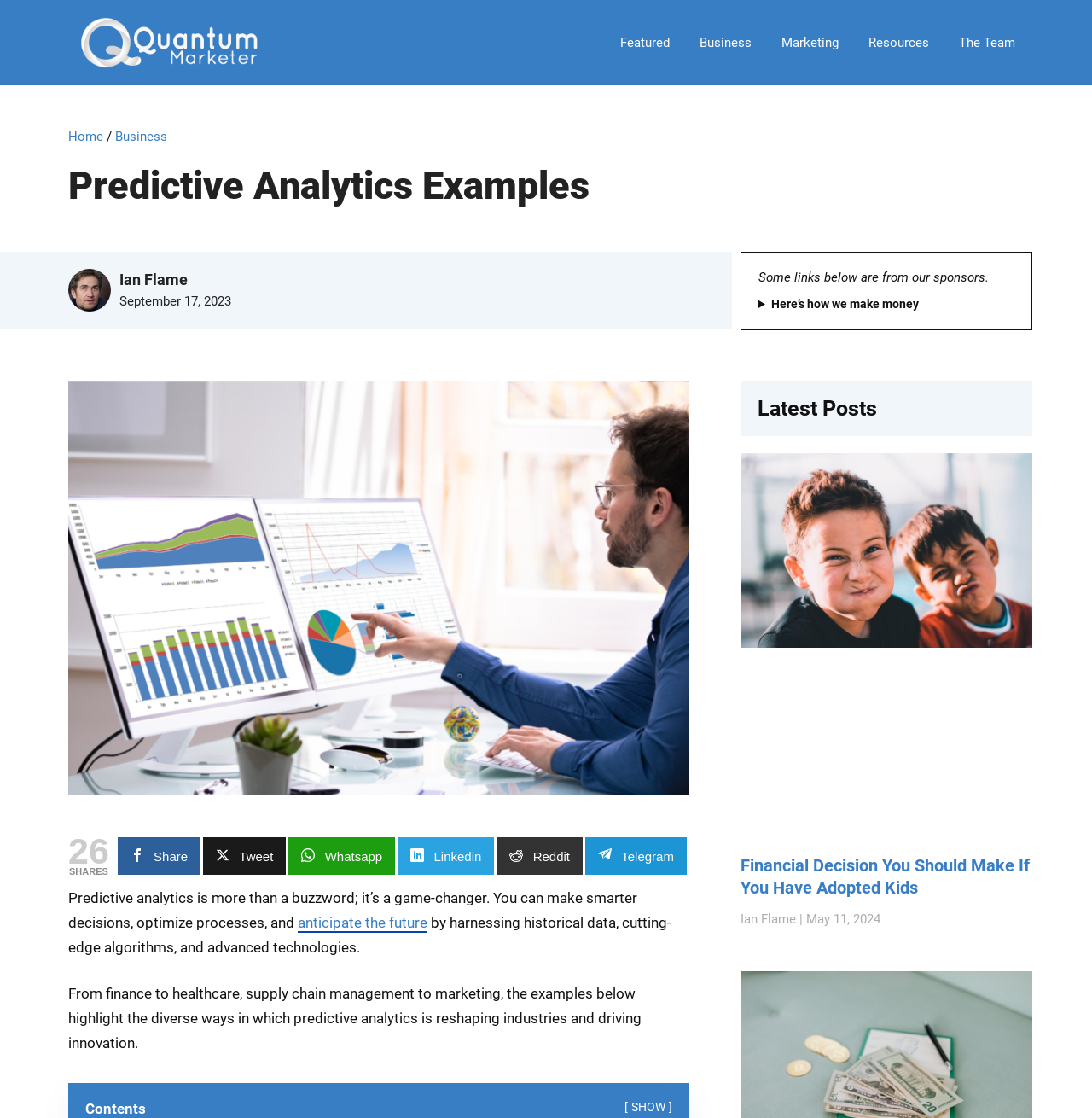Please determine the bounding box coordinates of the element to click in order to execute the following instruction: "Click on the 'anticipate the future' link". The coordinates should be four float numbers between 0 and 1, specified as [left, top, right, bottom].

[0.273, 0.818, 0.391, 0.835]